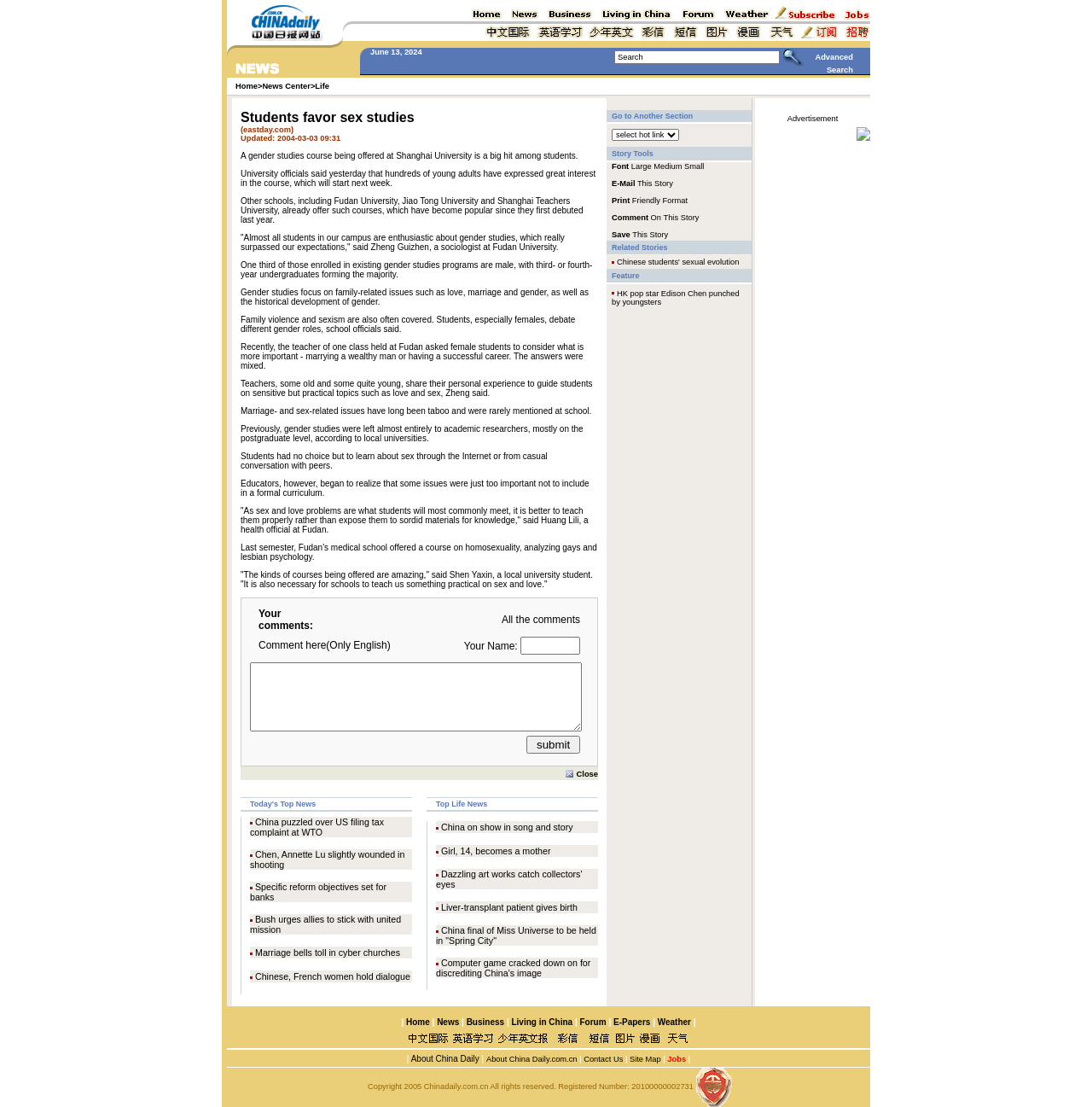Find the bounding box coordinates for the element that must be clicked to complete the instruction: "Click the link 'News Center'". The coordinates should be four float numbers between 0 and 1, indicated as [left, top, right, bottom].

[0.24, 0.074, 0.284, 0.082]